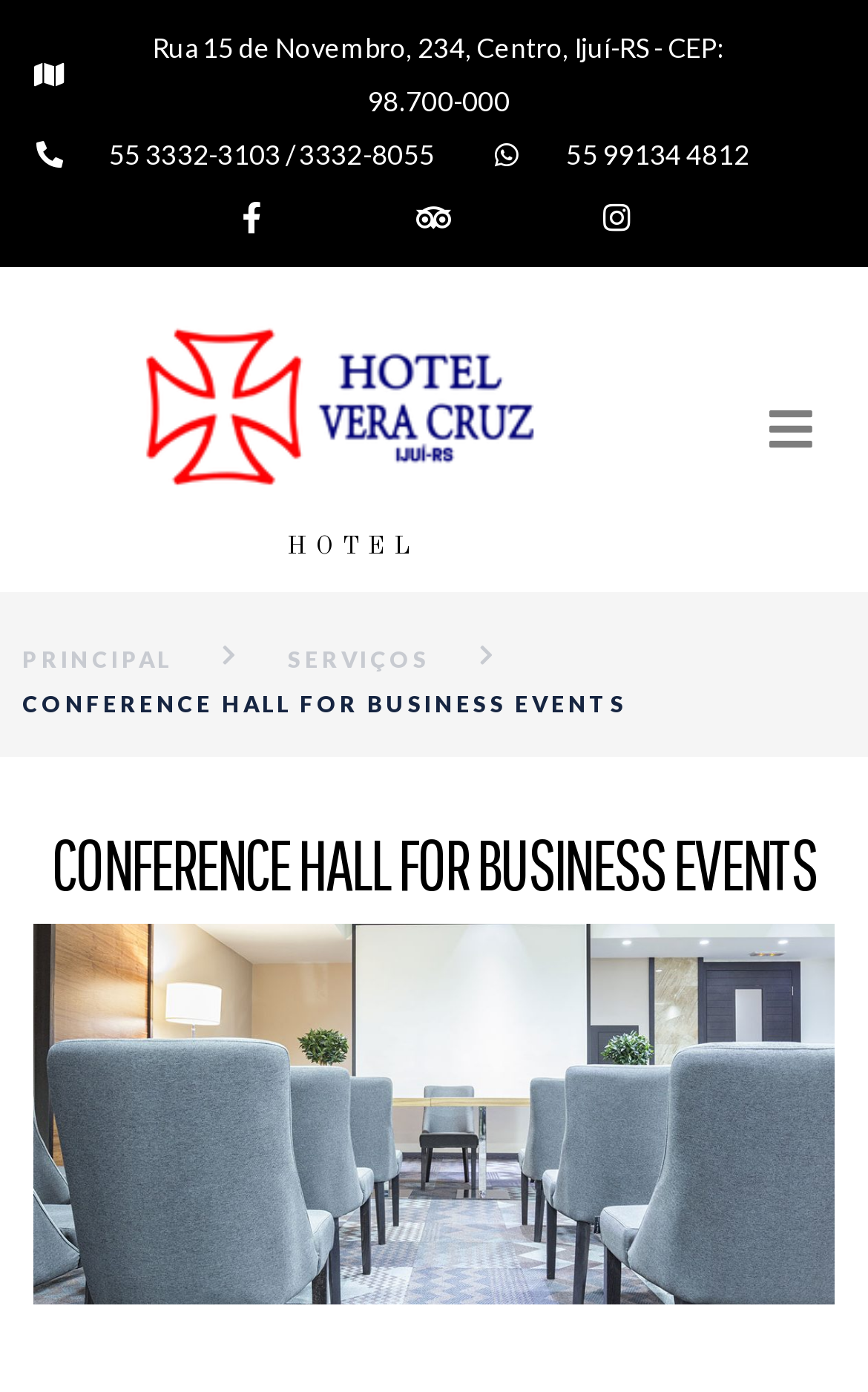What is the main service offered by Hotel Vera Cruz?
Analyze the screenshot and provide a detailed answer to the question.

I inferred this by looking at the heading element with the text 'CONFERENCE HALL FOR BUSINESS EVENTS' which is a prominent element on the webpage, indicating that it is a key service offered by the hotel.